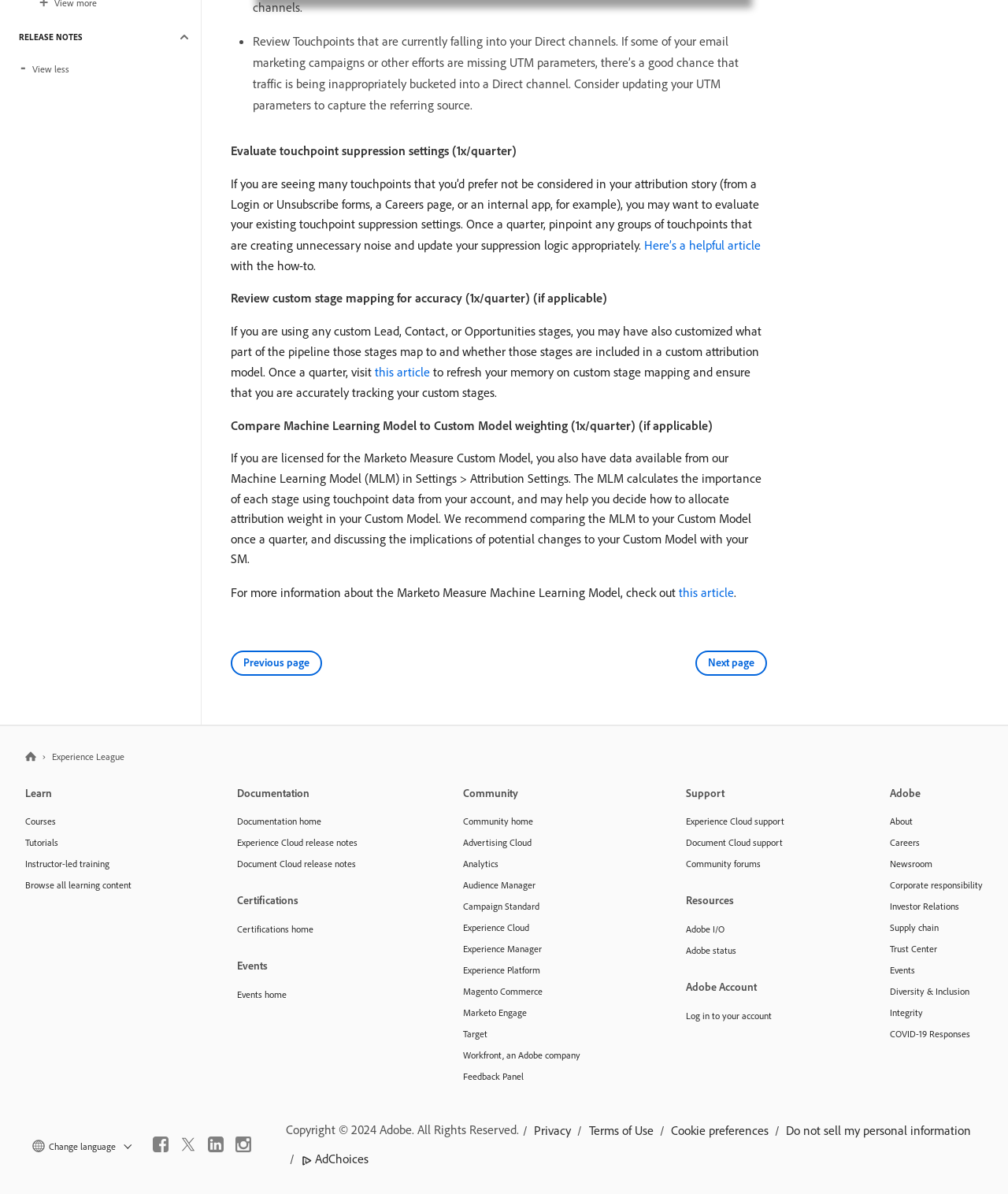Answer the question below in one word or phrase:
What is the purpose of comparing the Machine Learning Model to the Custom Model?

To decide on attribution weight